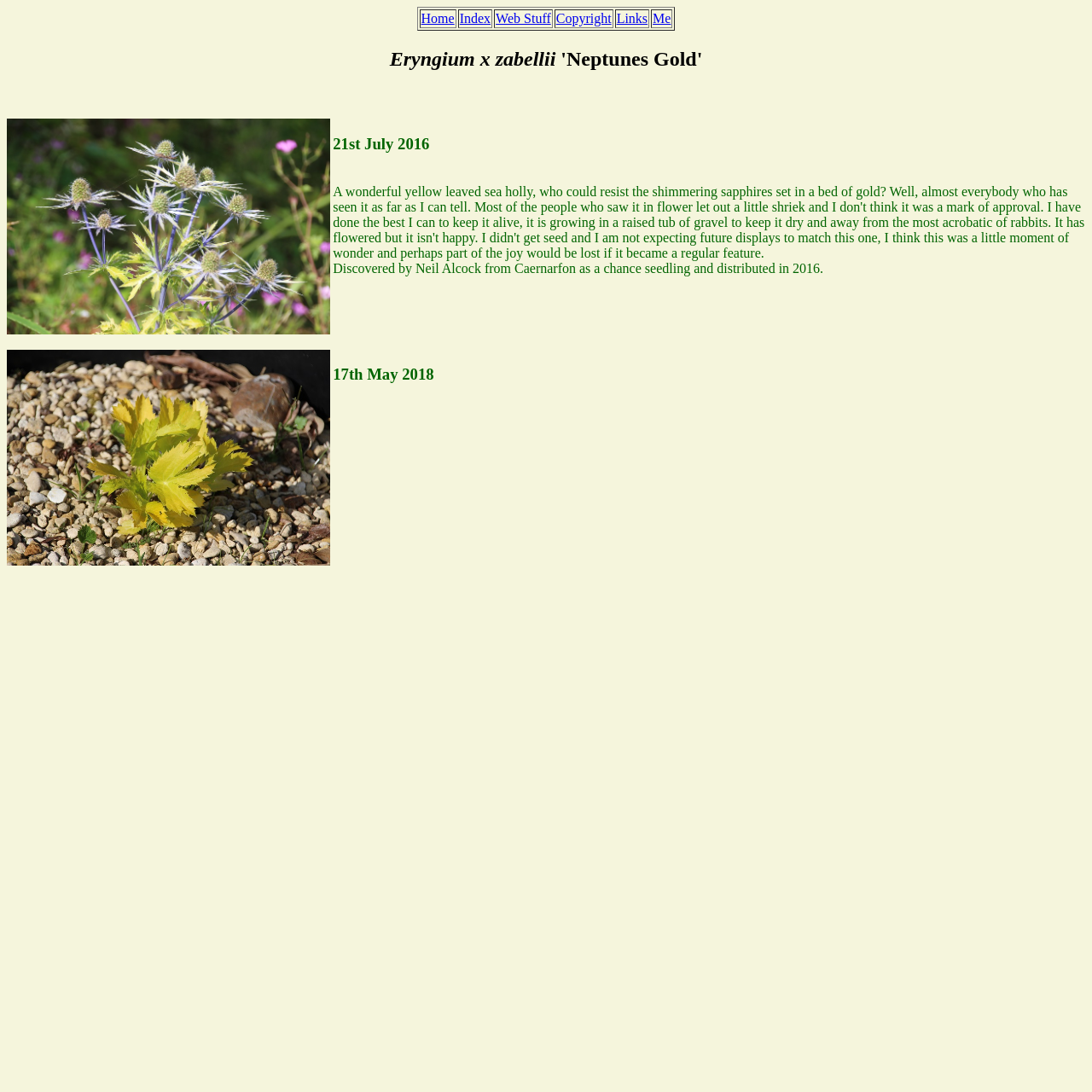Please provide a one-word or short phrase answer to the question:
How many images of the plant are on the page?

2